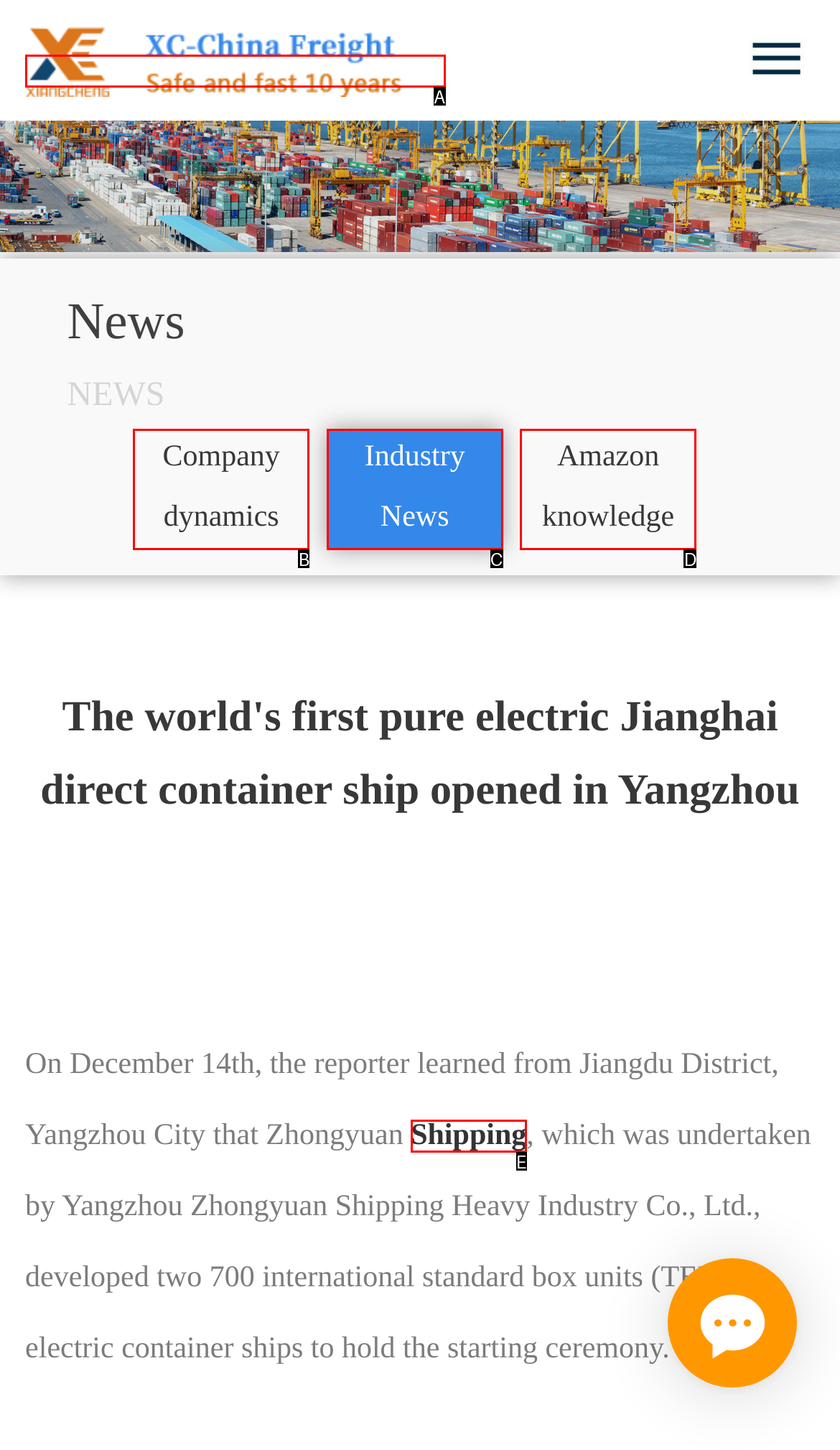Determine which option aligns with the description: Amazon knowledge. Provide the letter of the chosen option directly.

D